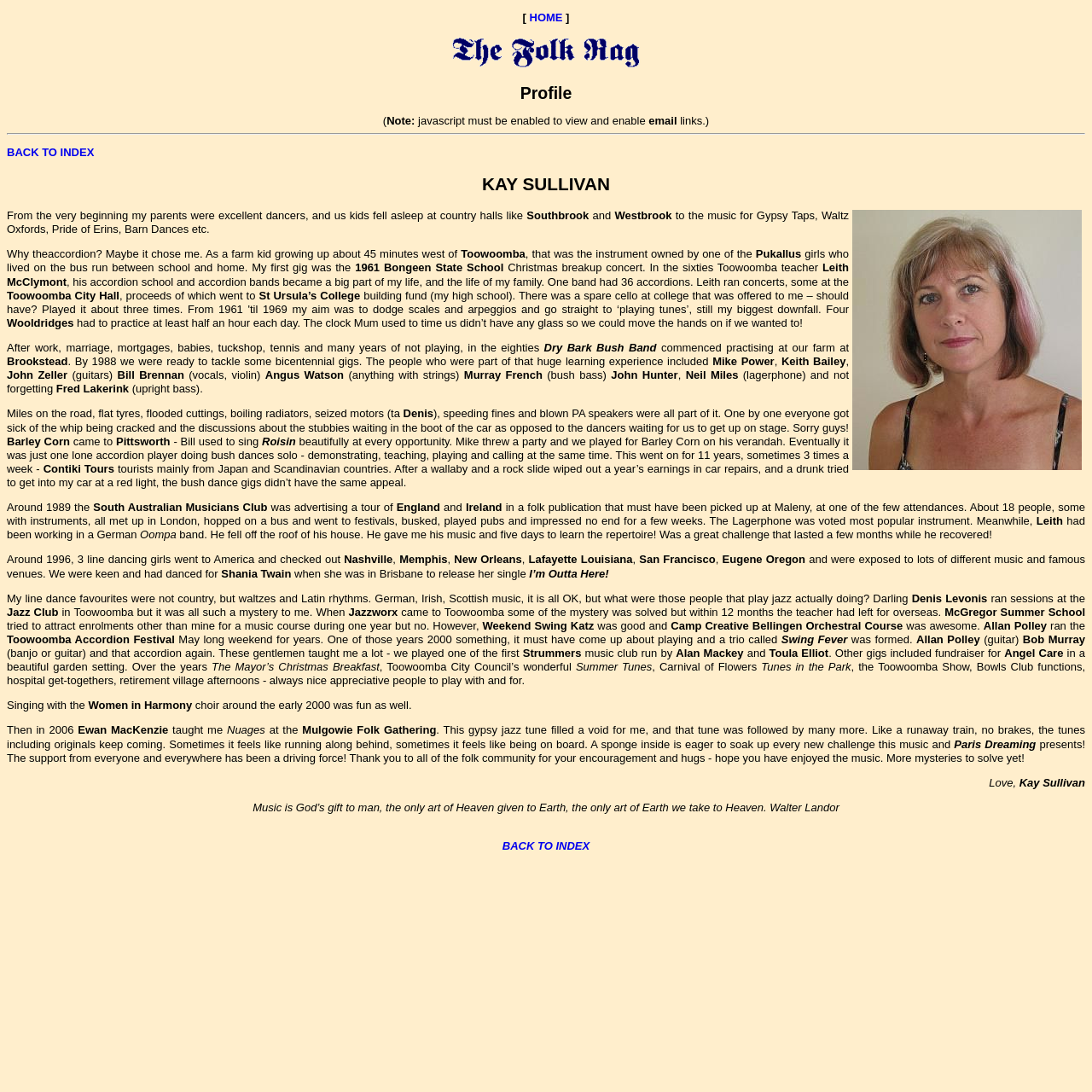Determine the bounding box coordinates of the UI element that matches the following description: "BACK TO INDEX". The coordinates should be four float numbers between 0 and 1 in the format [left, top, right, bottom].

[0.006, 0.134, 0.086, 0.146]